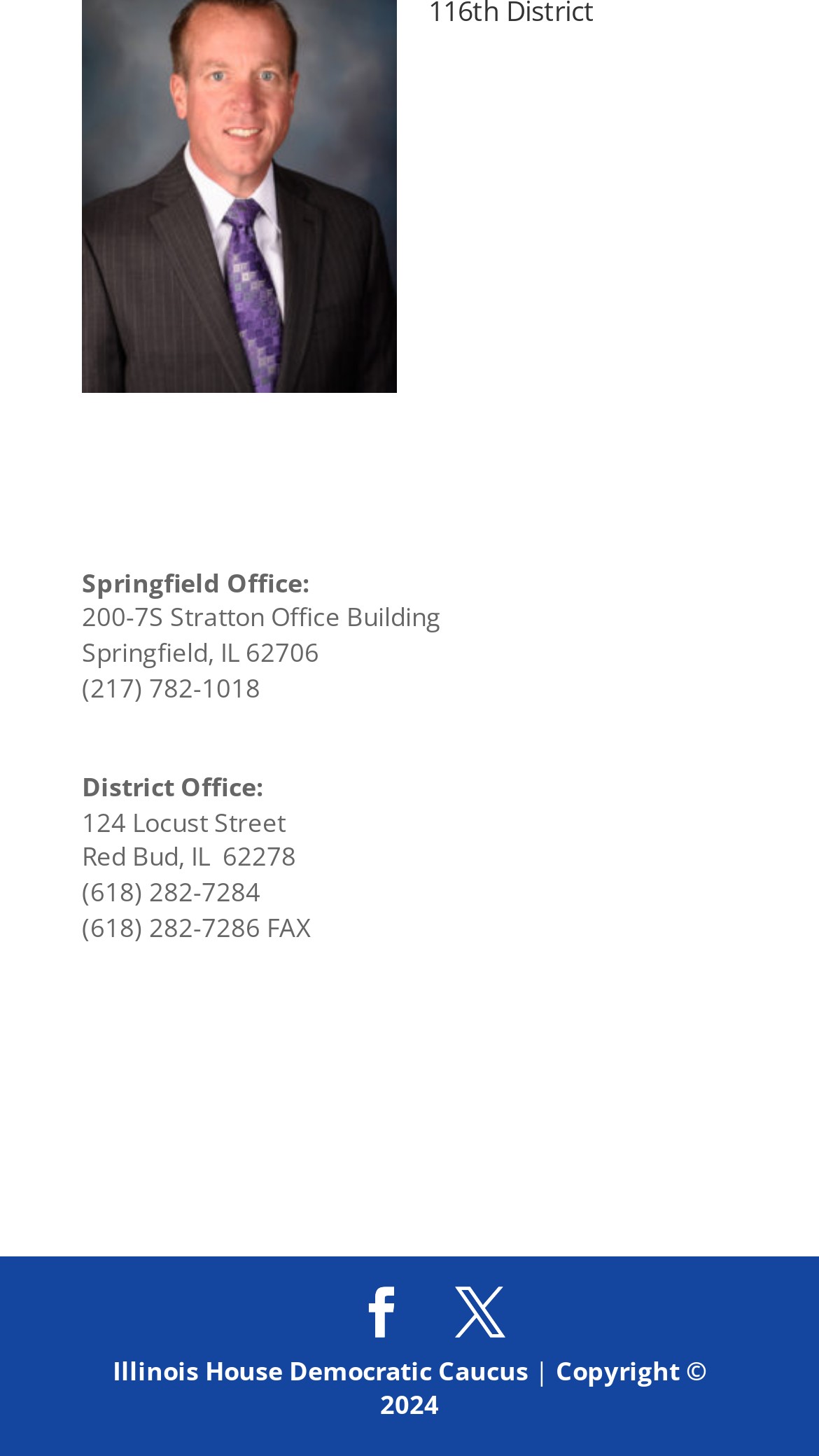Identify the bounding box for the described UI element. Provide the coordinates in (top-left x, top-left y, bottom-right x, bottom-right y) format with values ranging from 0 to 1: Copyright © 2024

[0.464, 0.929, 0.863, 0.977]